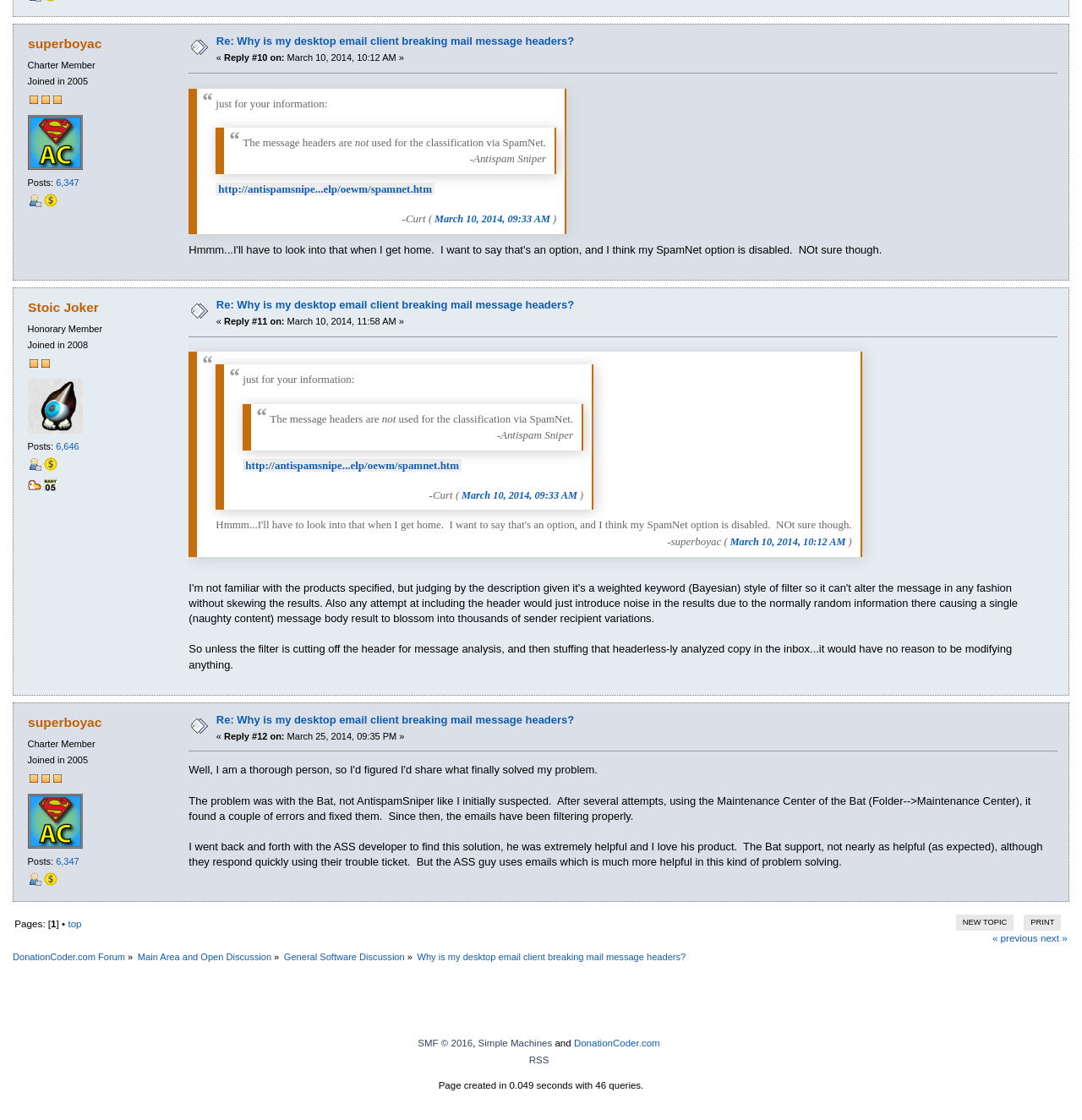Kindly determine the bounding box coordinates for the clickable area to achieve the given instruction: "Click on the link to learn about SpamNet".

[0.199, 0.163, 0.402, 0.174]